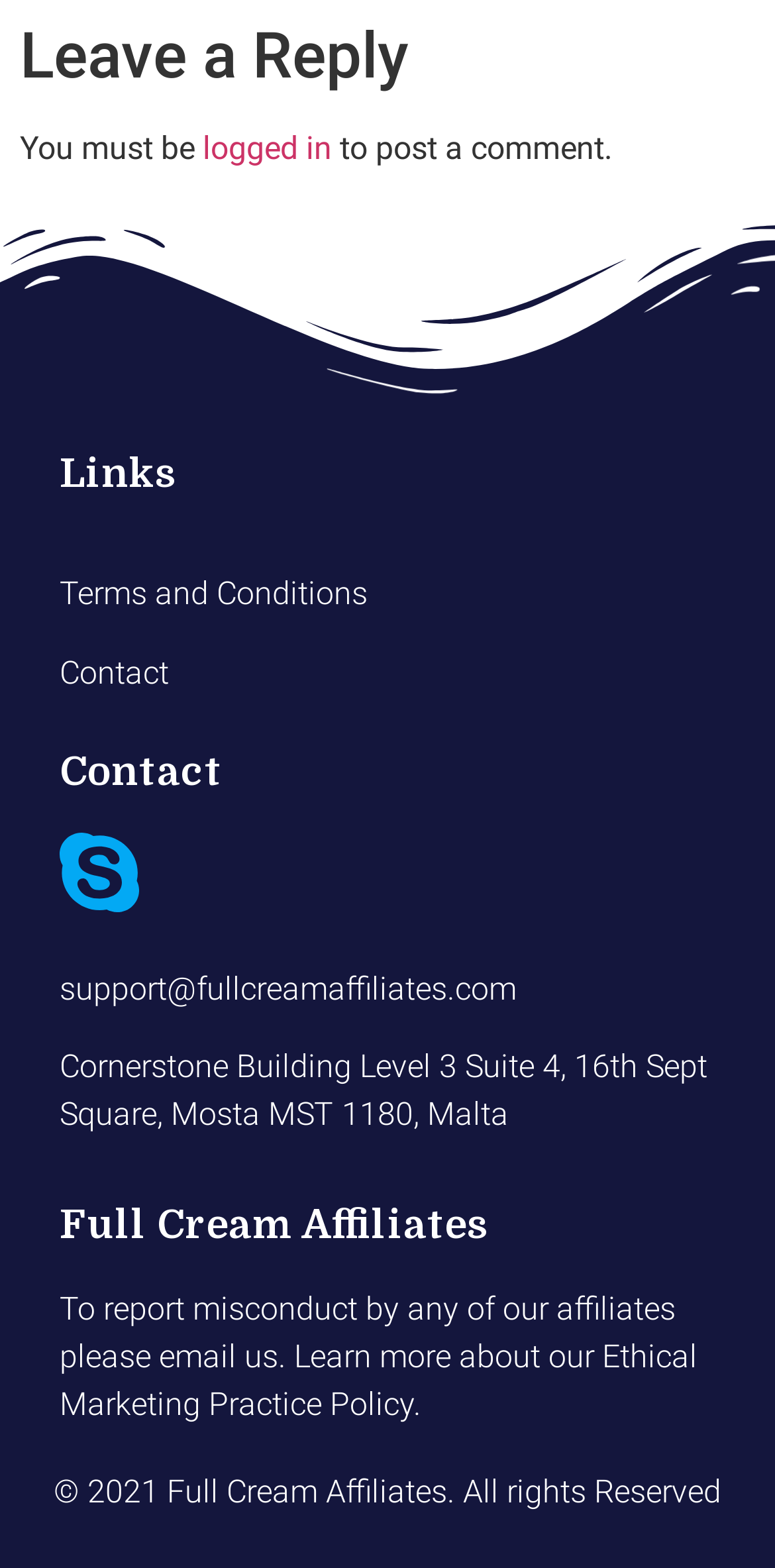Identify the bounding box for the given UI element using the description provided. Coordinates should be in the format (top-left x, top-left y, bottom-right x, bottom-right y) and must be between 0 and 1. Here is the description: Contact

[0.026, 0.405, 0.923, 0.455]